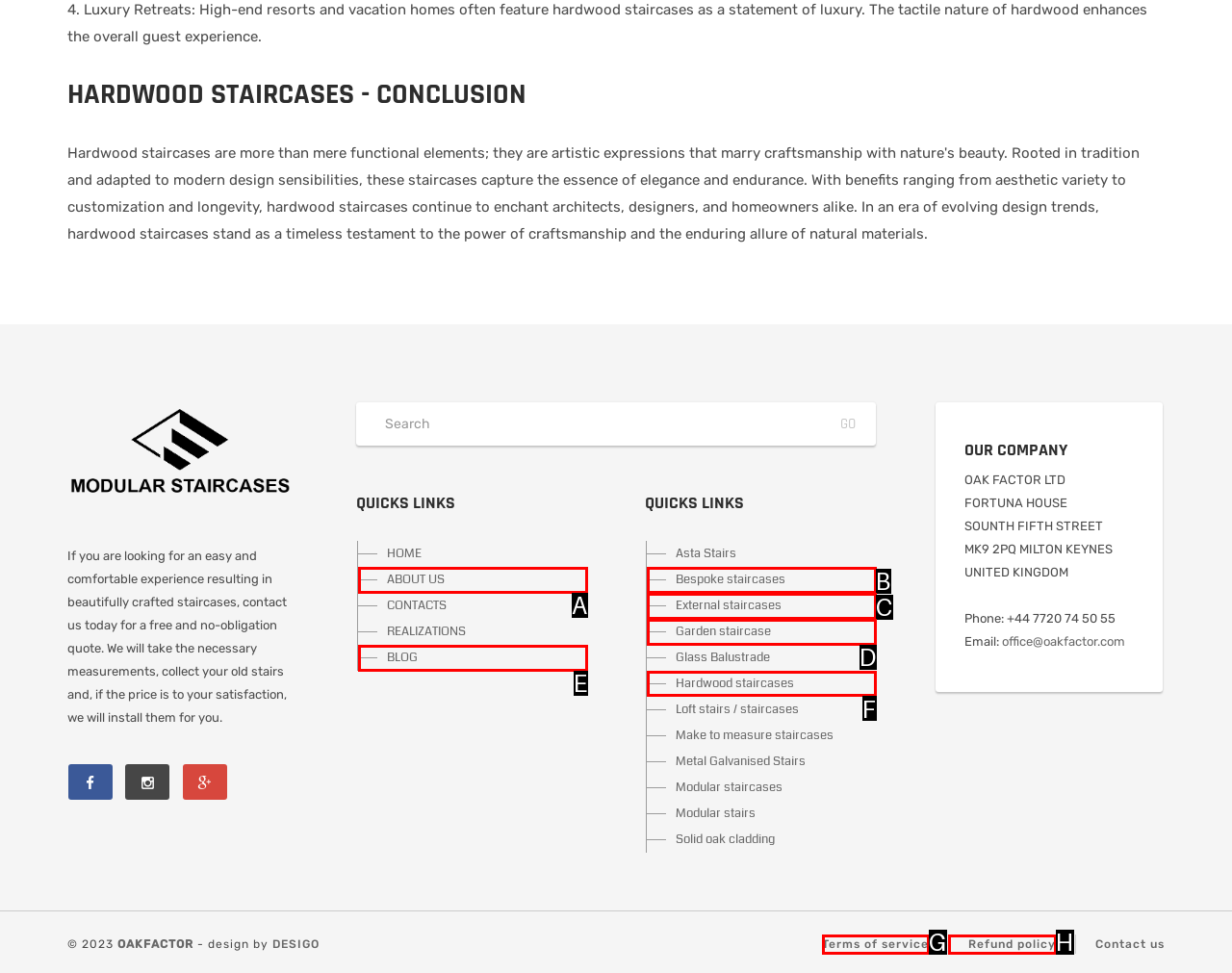Identify the HTML element to select in order to accomplish the following task: Learn about hardwood staircases
Reply with the letter of the chosen option from the given choices directly.

F